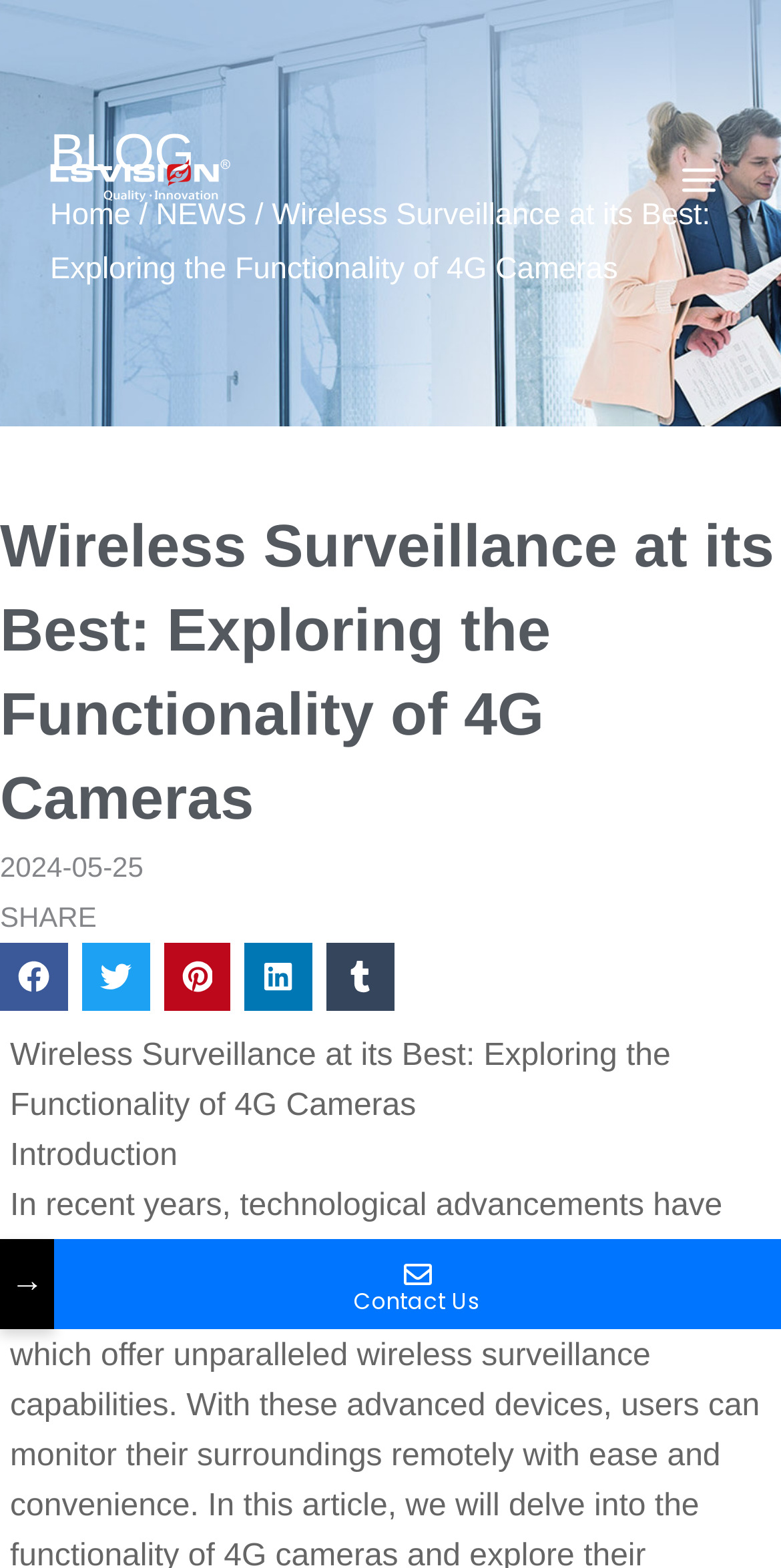Determine the webpage's heading and output its text content.

Wireless Surveillance at its Best: Exploring the Functionality of 4G Cameras